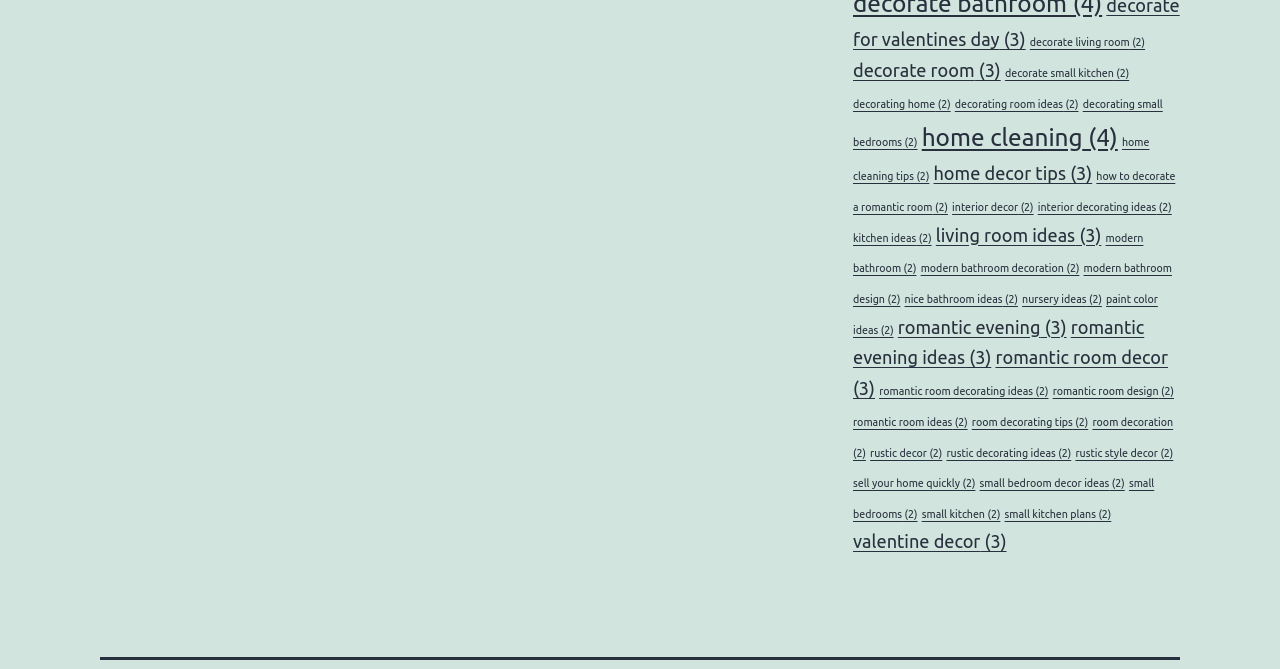Please identify the bounding box coordinates of the region to click in order to complete the task: "explore romantic room decor". The coordinates must be four float numbers between 0 and 1, specified as [left, top, right, bottom].

[0.666, 0.519, 0.912, 0.595]